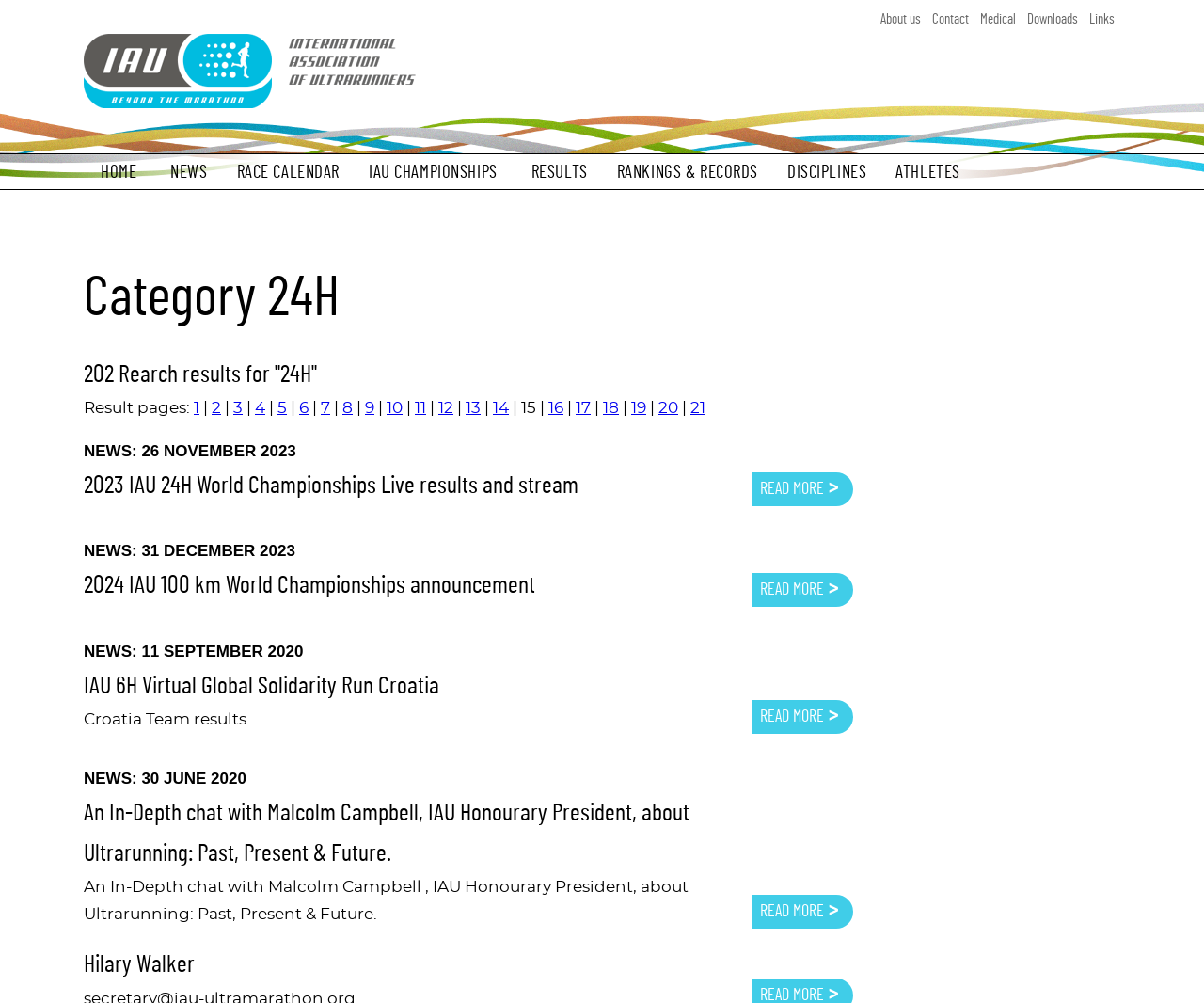Given the description of the UI element: "Links", predict the bounding box coordinates in the form of [left, top, right, bottom], with each value being a float between 0 and 1.

[0.905, 0.008, 0.926, 0.032]